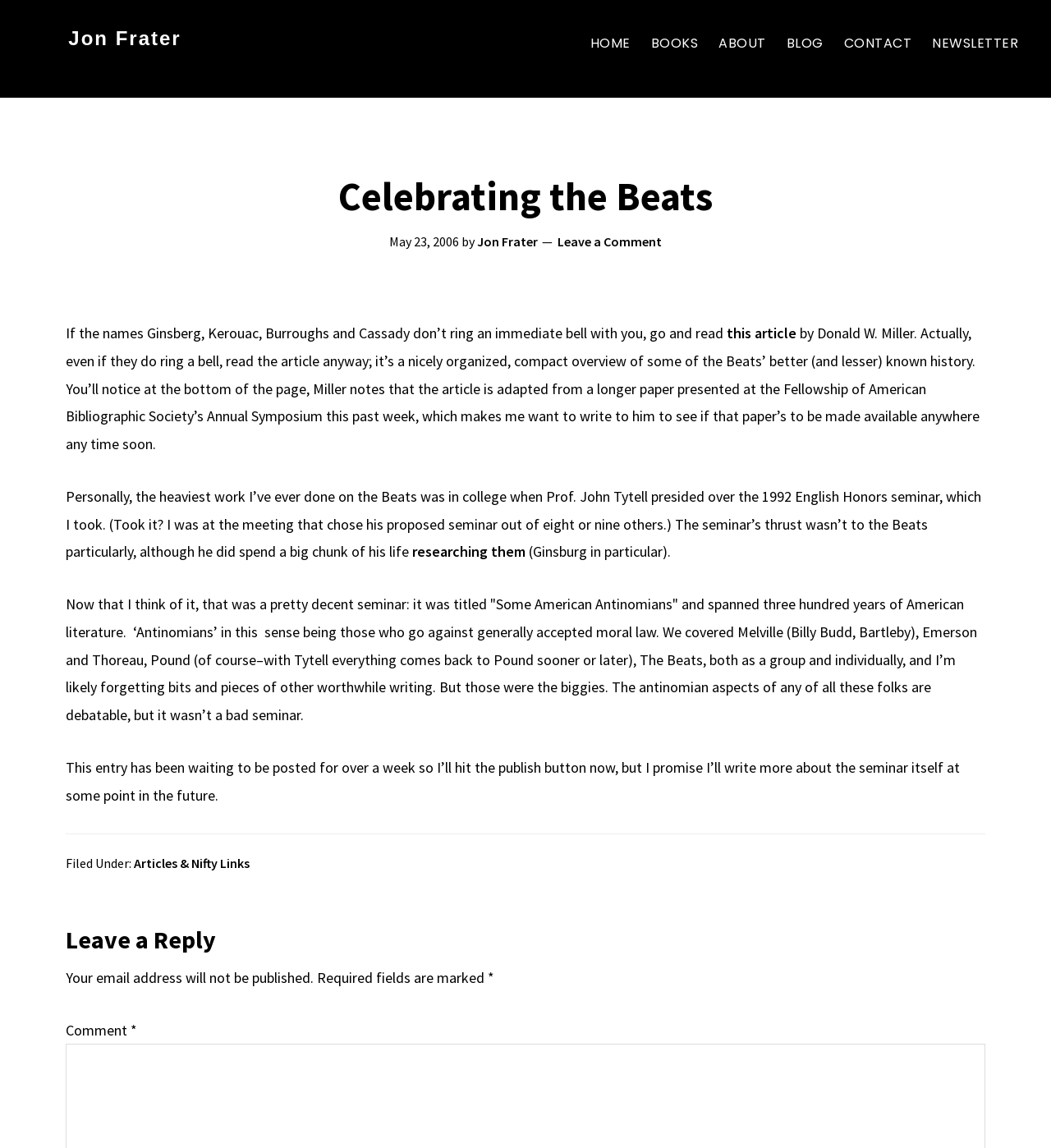Please determine the bounding box coordinates of the section I need to click to accomplish this instruction: "Read the article 'Celebrating the Beats'".

[0.062, 0.114, 0.938, 0.763]